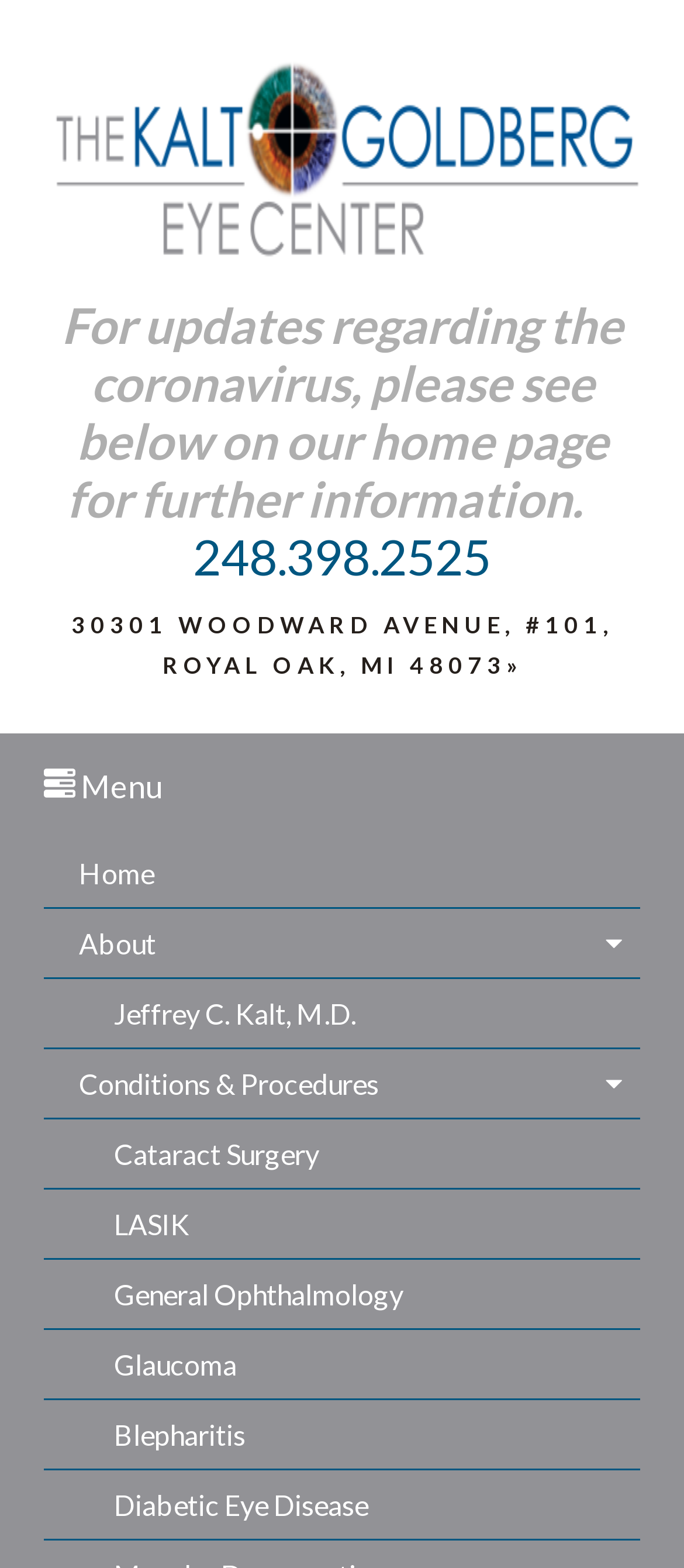Answer the following query concisely with a single word or phrase:
How many links are there under the 'Conditions & Procedures' section?

7